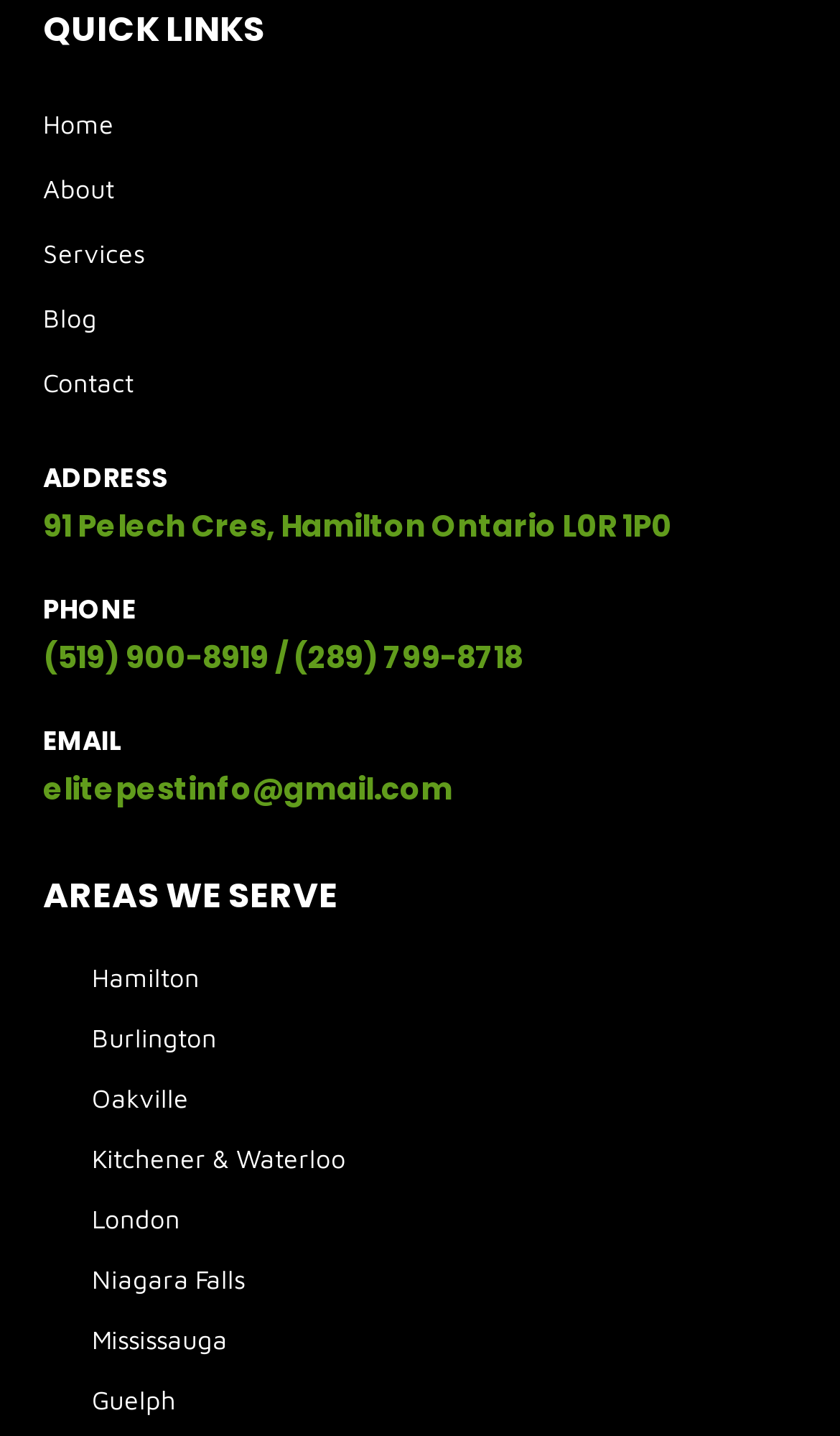What is the email address of the company?
Please analyze the image and answer the question with as much detail as possible.

The email address of the company can be found in the 'EMAIL' section, which is located below the phone number. The email address is clearly stated as 'elitepestinfo@gmail.com'.